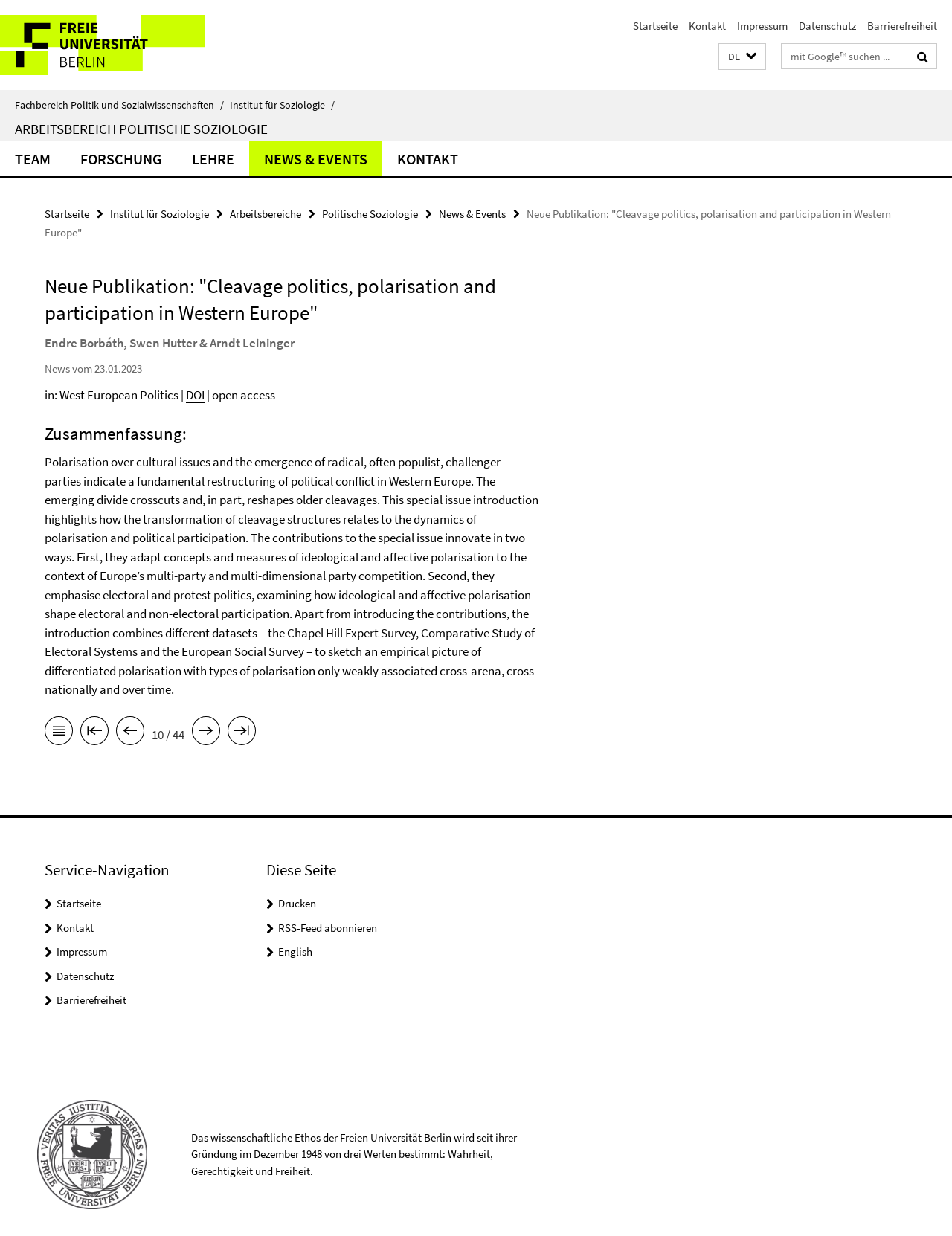With reference to the image, please provide a detailed answer to the following question: What is the date of the news?

The question asks for the date of the news. The date can be found in the text below the main heading. The text is 'News vom 23.01.2023'. The answer is the date itself.